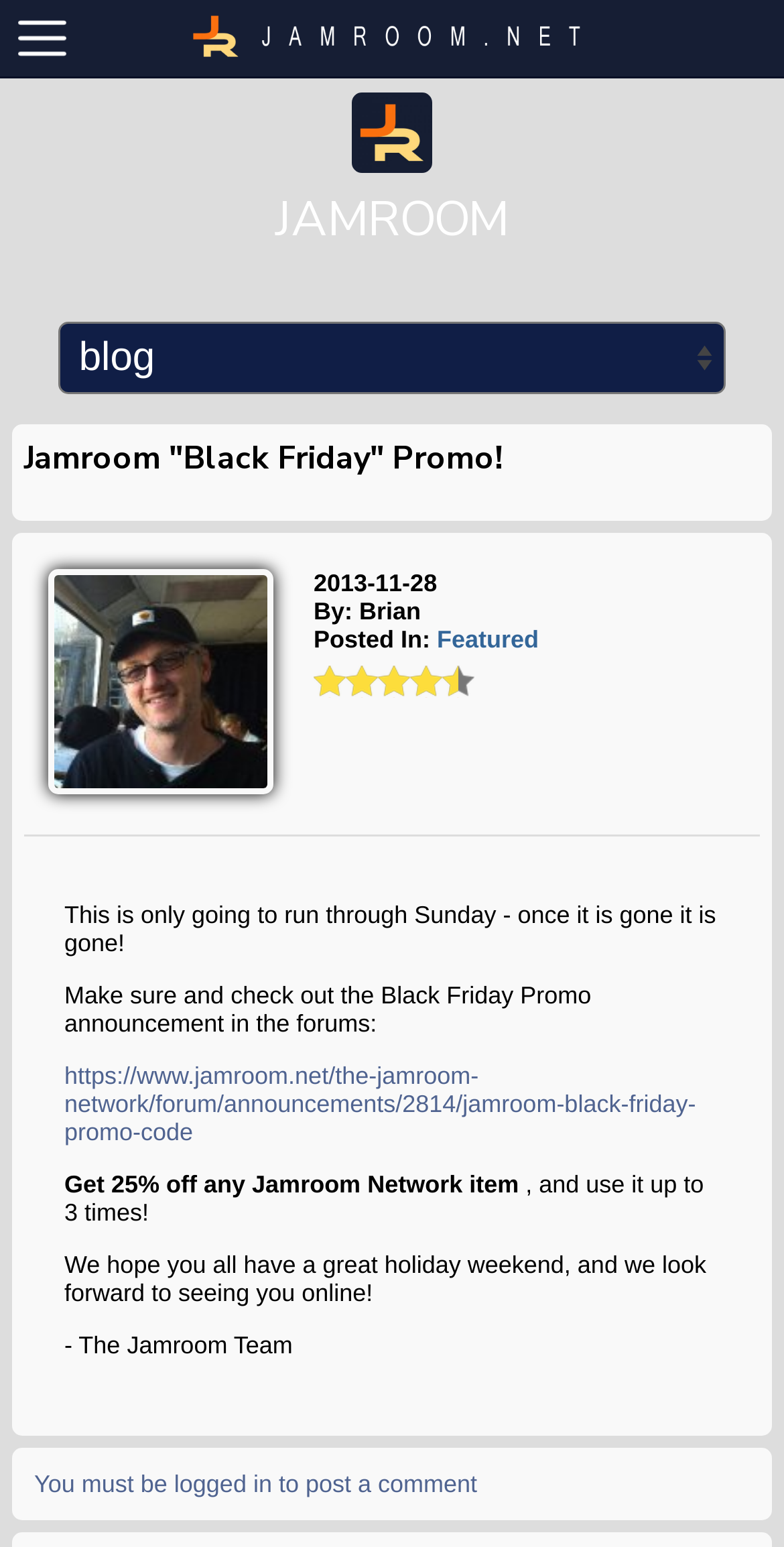What is the promo code for Black Friday?
Relying on the image, give a concise answer in one word or a brief phrase.

Jamroom Black Friday Promo Code